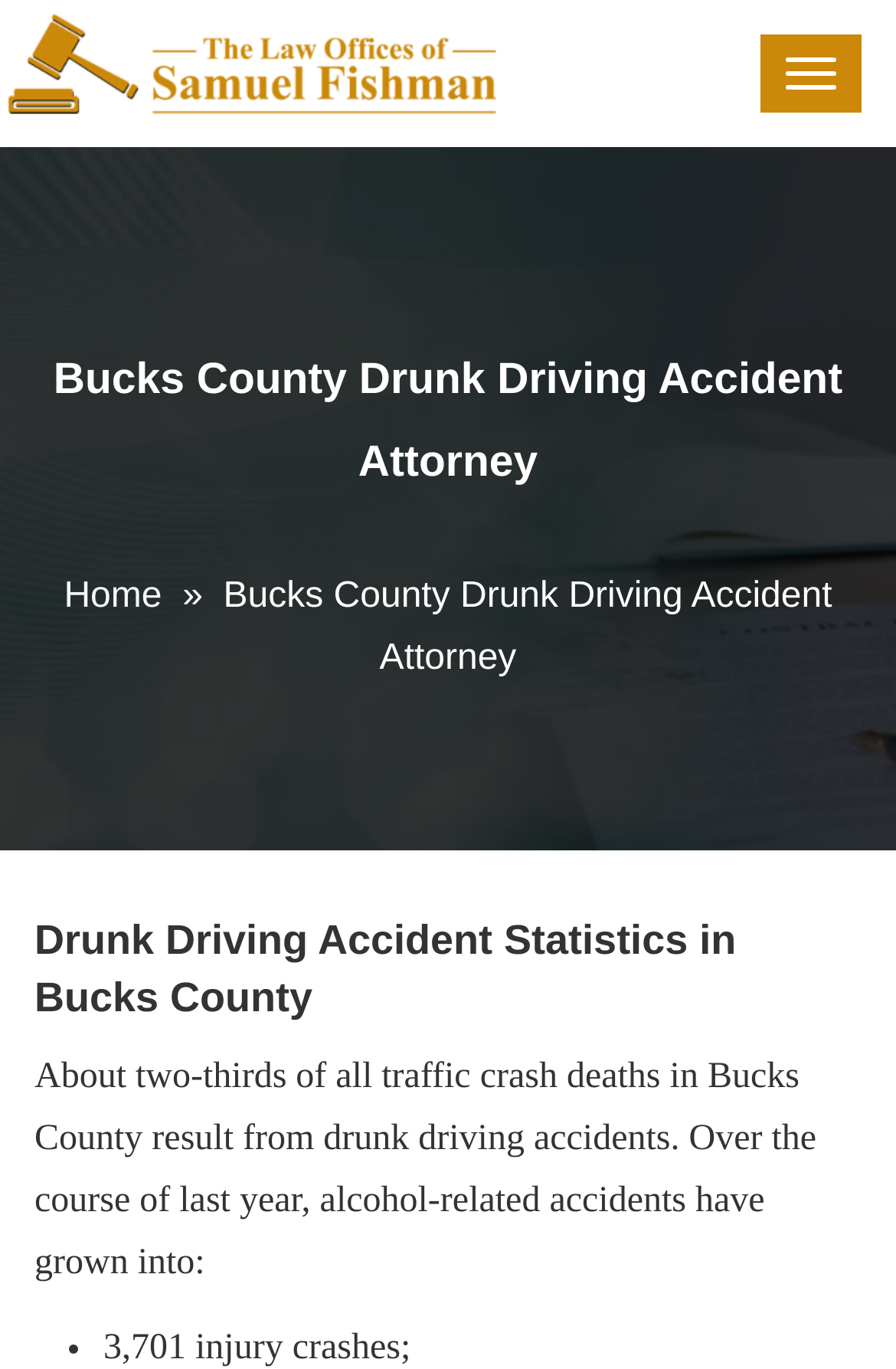Please study the image and answer the question comprehensively:
What is the main topic of the webpage?

The main topic of the webpage is indicated by the heading 'Bucks County Drunk Driving Accident Attorney' which is located at the top of the webpage, and it is also supported by the content of the webpage which discusses drunk driving accident statistics in Bucks County.